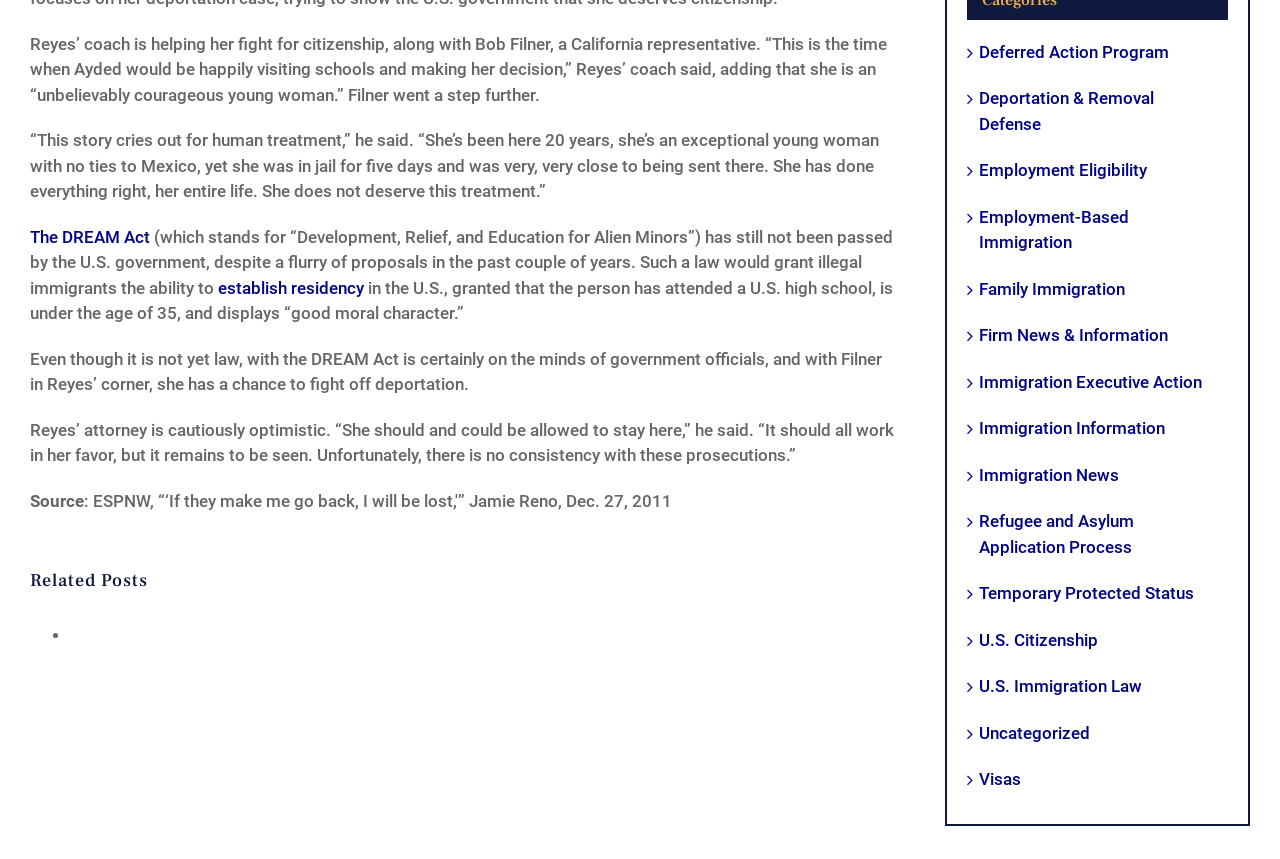What is the purpose of the DREAM Act?
Look at the screenshot and provide an in-depth answer.

The DREAM Act aims to provide a pathway for illegal immigrants to establish residency in the U.S., provided they meet certain conditions, such as attending a U.S. high school, being under the age of 35, and displaying 'good moral character'.